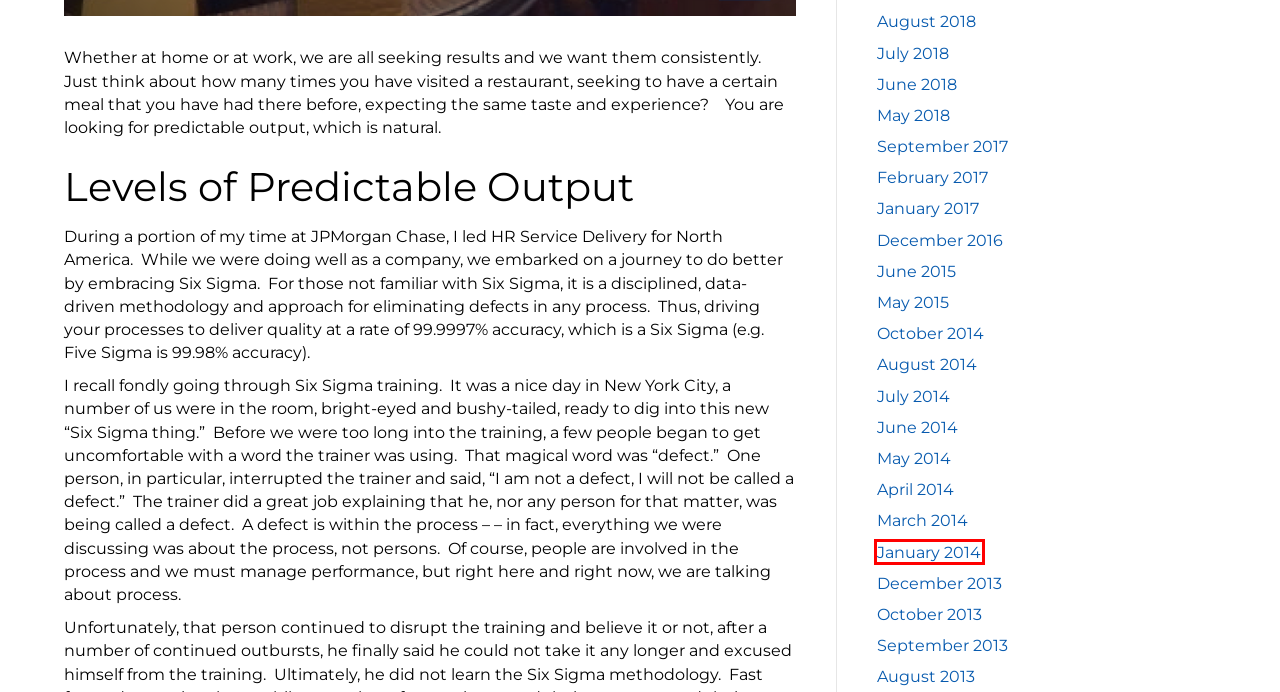Review the screenshot of a webpage that includes a red bounding box. Choose the most suitable webpage description that matches the new webpage after clicking the element within the red bounding box. Here are the candidates:
A. September 2017 – James Rosseau
B. March 2014 – James Rosseau
C. October 2013 – James Rosseau
D. October 2014 – James Rosseau
E. January 2014 – James Rosseau
F. August 2013 – James Rosseau
G. August 2014 – James Rosseau
H. December 2016 – James Rosseau

E